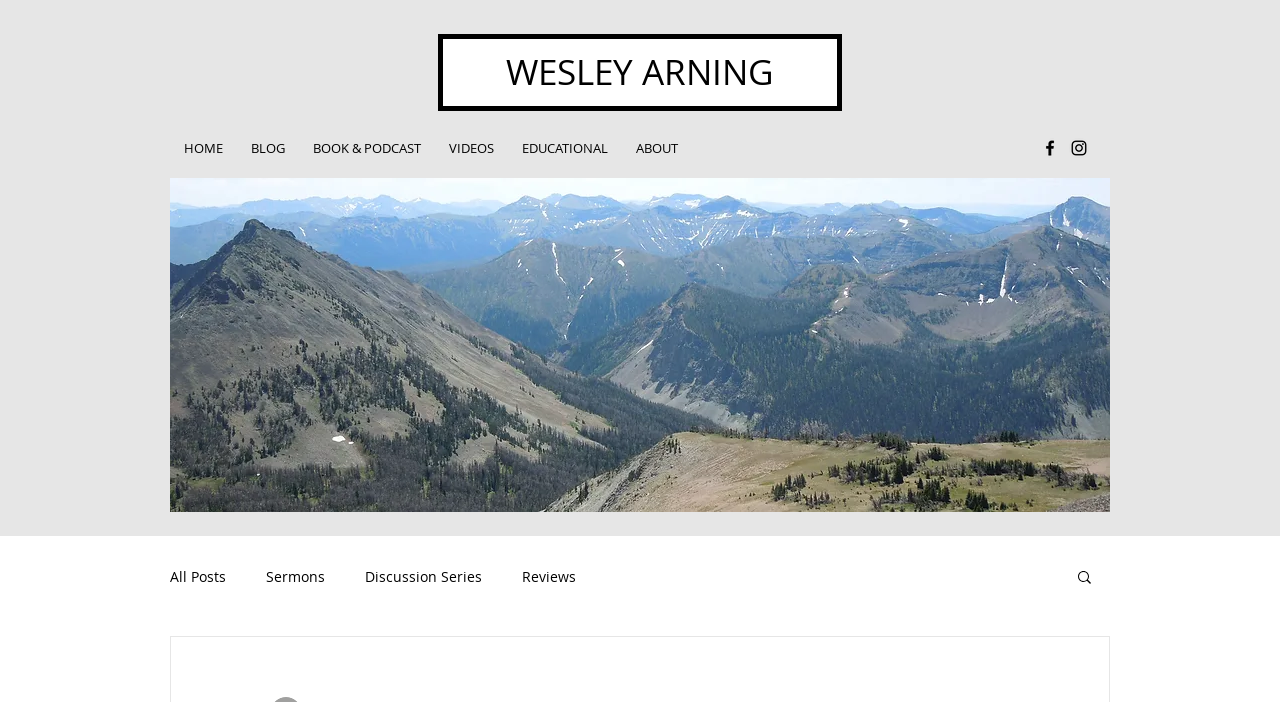Please reply with a single word or brief phrase to the question: 
What is the purpose of the button in the bottom right corner?

Search